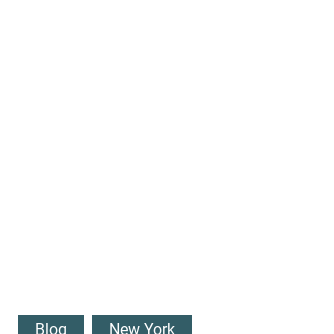Using the information from the screenshot, answer the following question thoroughly:
What is the purpose of the article?

The purpose of the article can be understood by analyzing the caption, which mentions that the article aims to 'guide readers through different experiences available just a short journey from New York, enhancing their travel planning for enticing nearby destinations'. This implies that the article is intended to assist readers in planning their trips to states near New York.